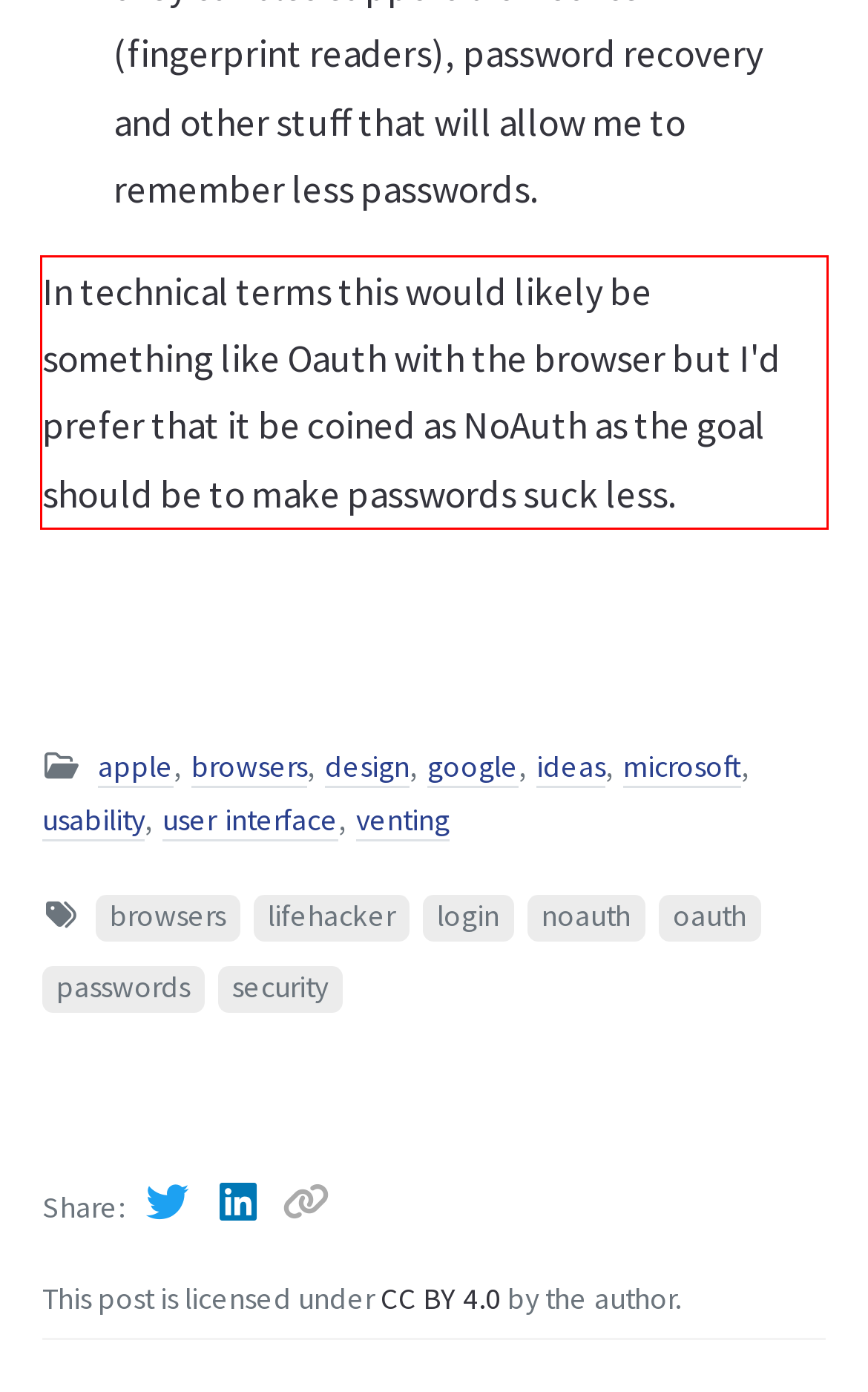Analyze the screenshot of the webpage and extract the text from the UI element that is inside the red bounding box.

In technical terms this would likely be something like Oauth with the browser but I'd prefer that it be coined as NoAuth as the goal should be to make passwords suck less.